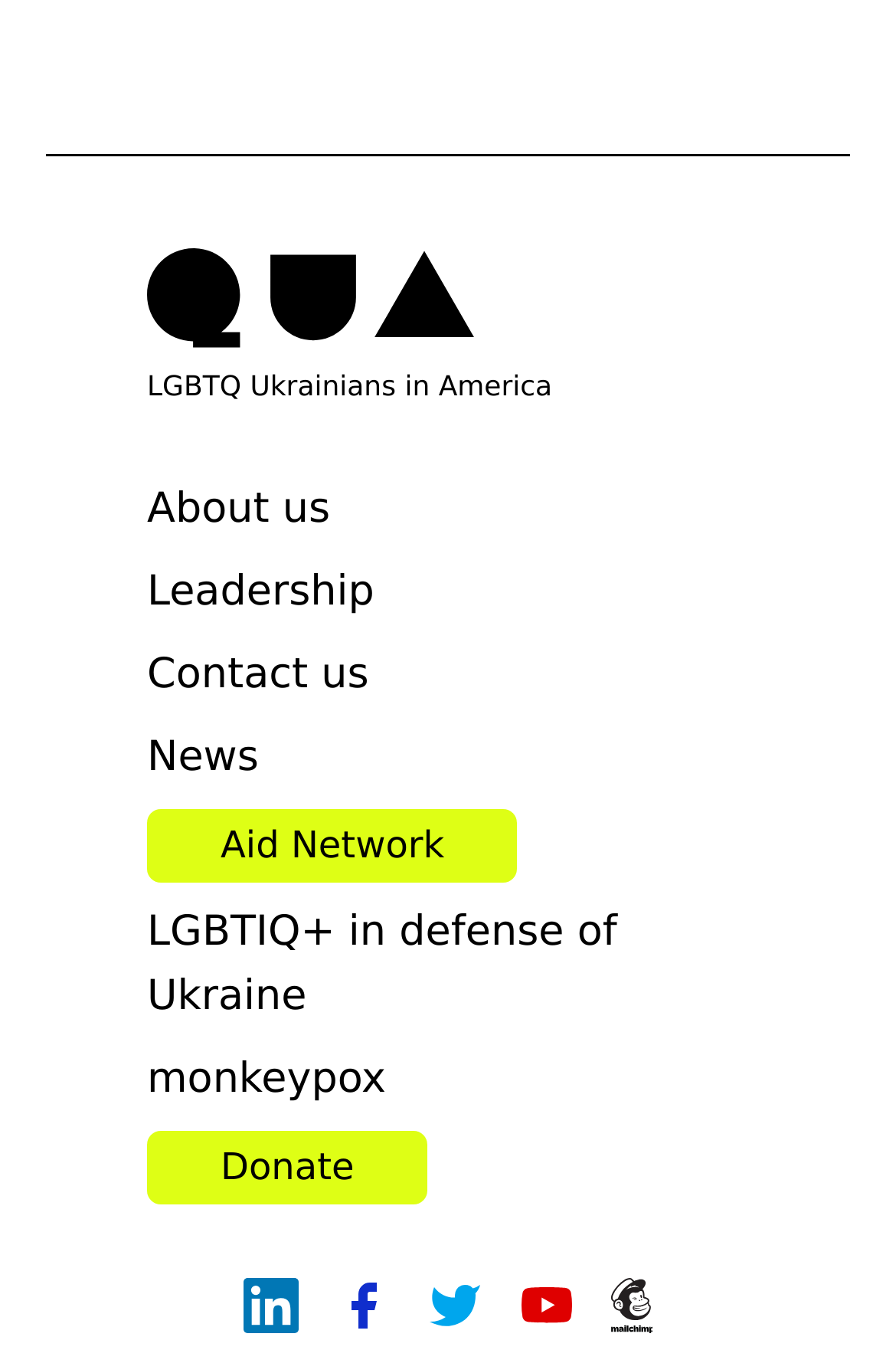What is the title of the webpage?
Give a comprehensive and detailed explanation for the question.

The title of the webpage is obtained from the StaticText element with the text 'LGBTQ Ukrainians in America' at coordinates [0.164, 0.274, 0.616, 0.298].